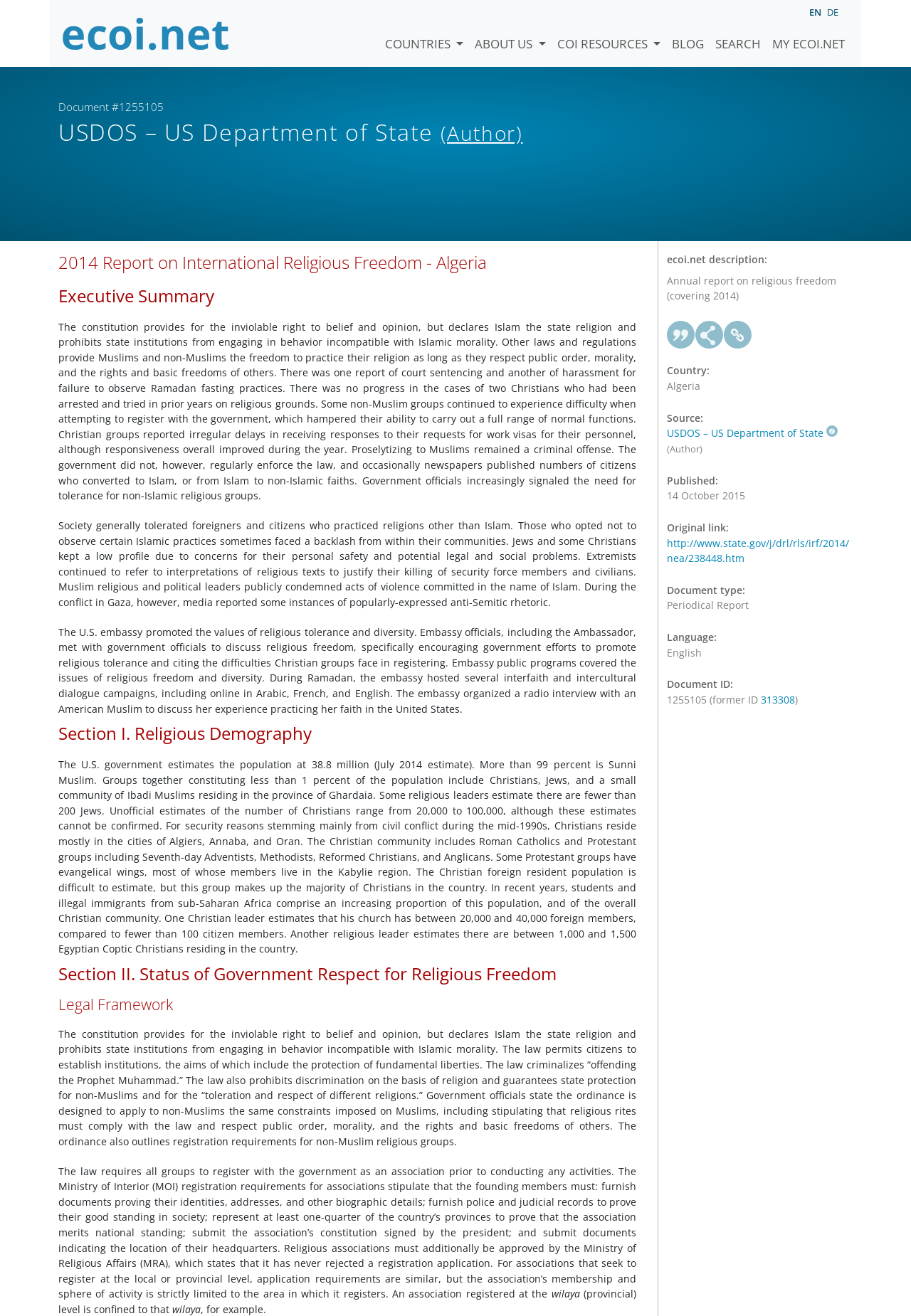Respond concisely with one word or phrase to the following query:
What is the purpose of the Ministry of Interior registration requirements?

to prove national standing